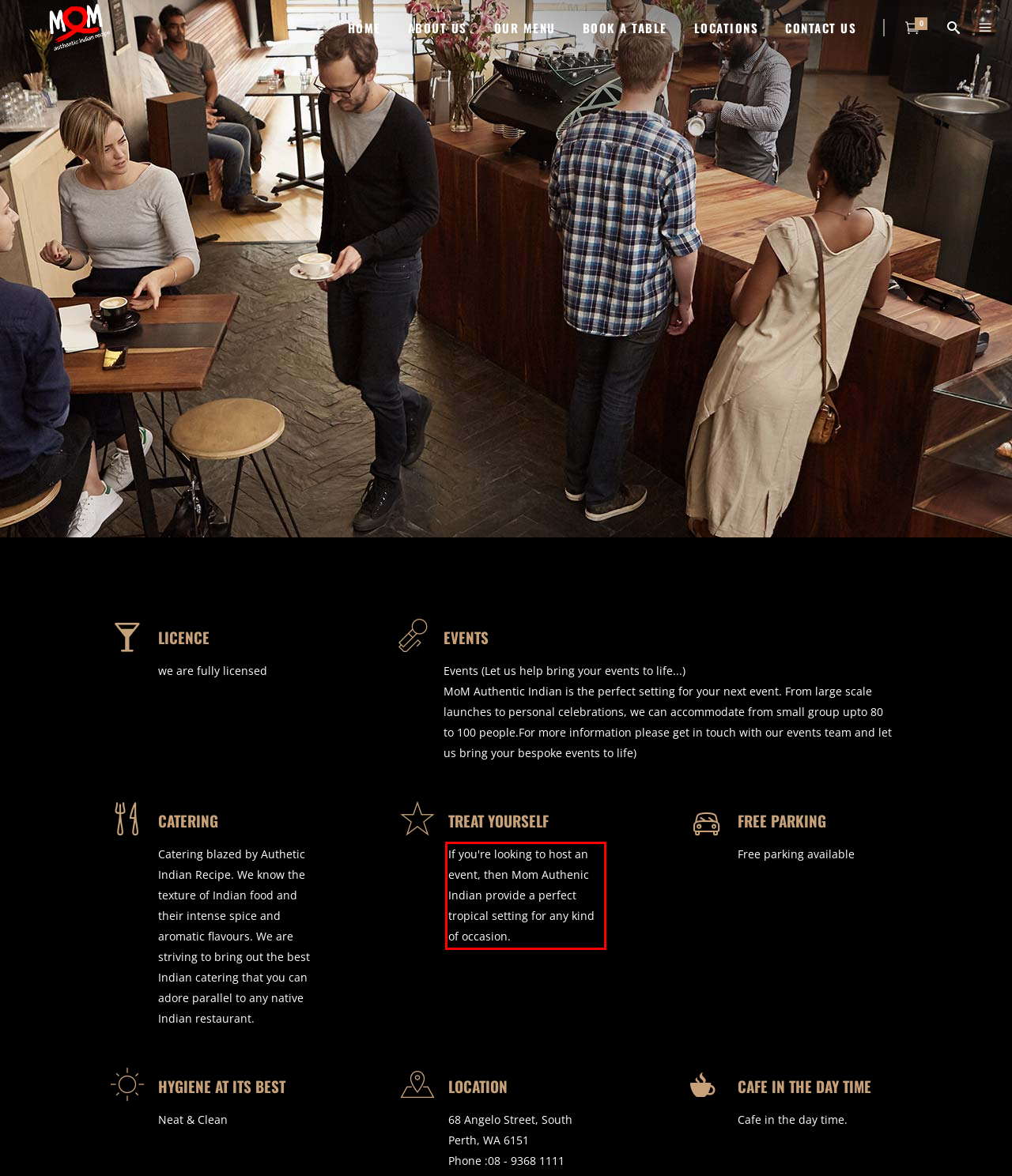Identify and transcribe the text content enclosed by the red bounding box in the given screenshot.

If you're looking to host an event, then Mom Authenic Indian provide a perfect tropical setting for any kind of occasion.